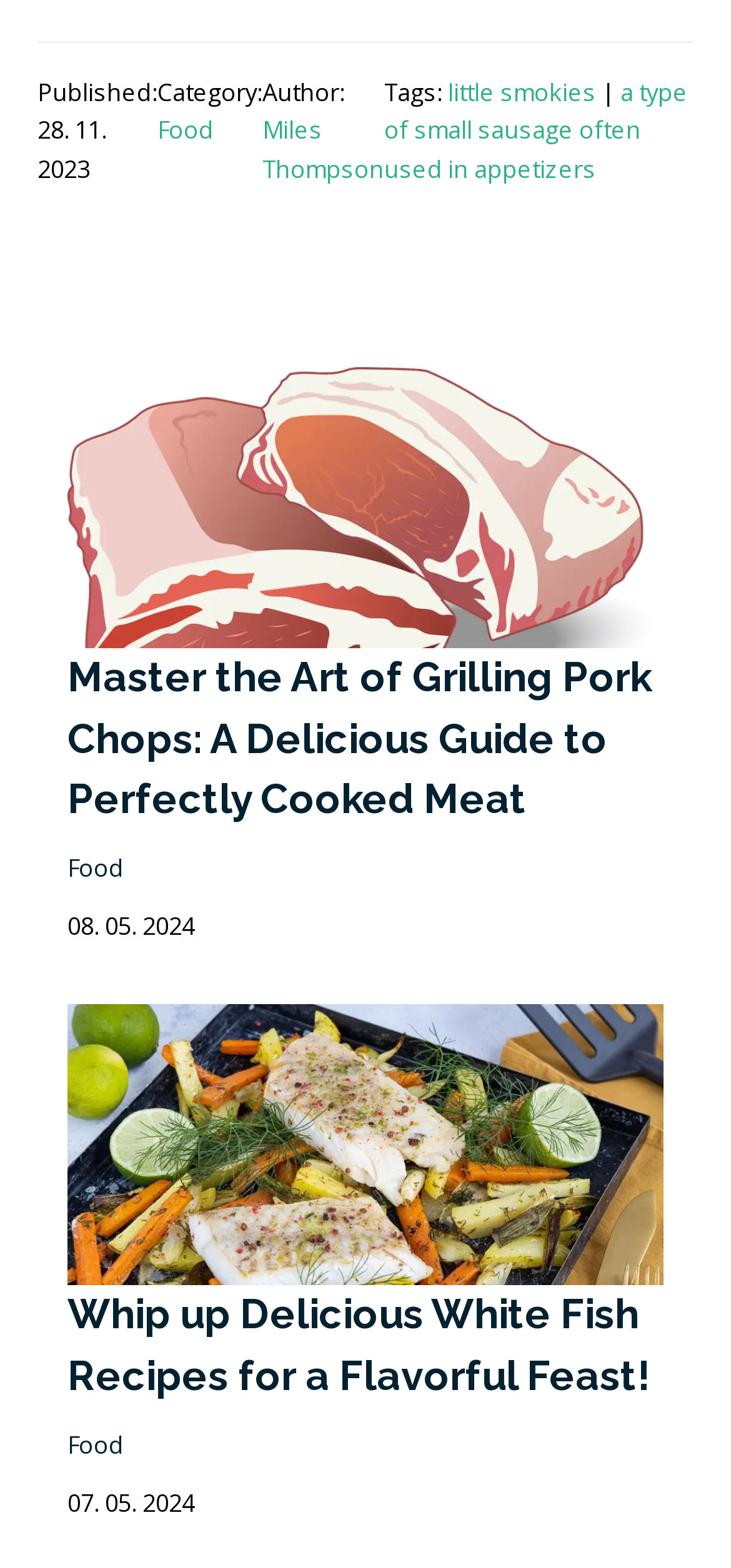What is the tag of the first article?
Please give a well-detailed answer to the question.

I looked at the first article element [107] and found a link element [159] with the text 'little smokies', which is labeled as a tag.